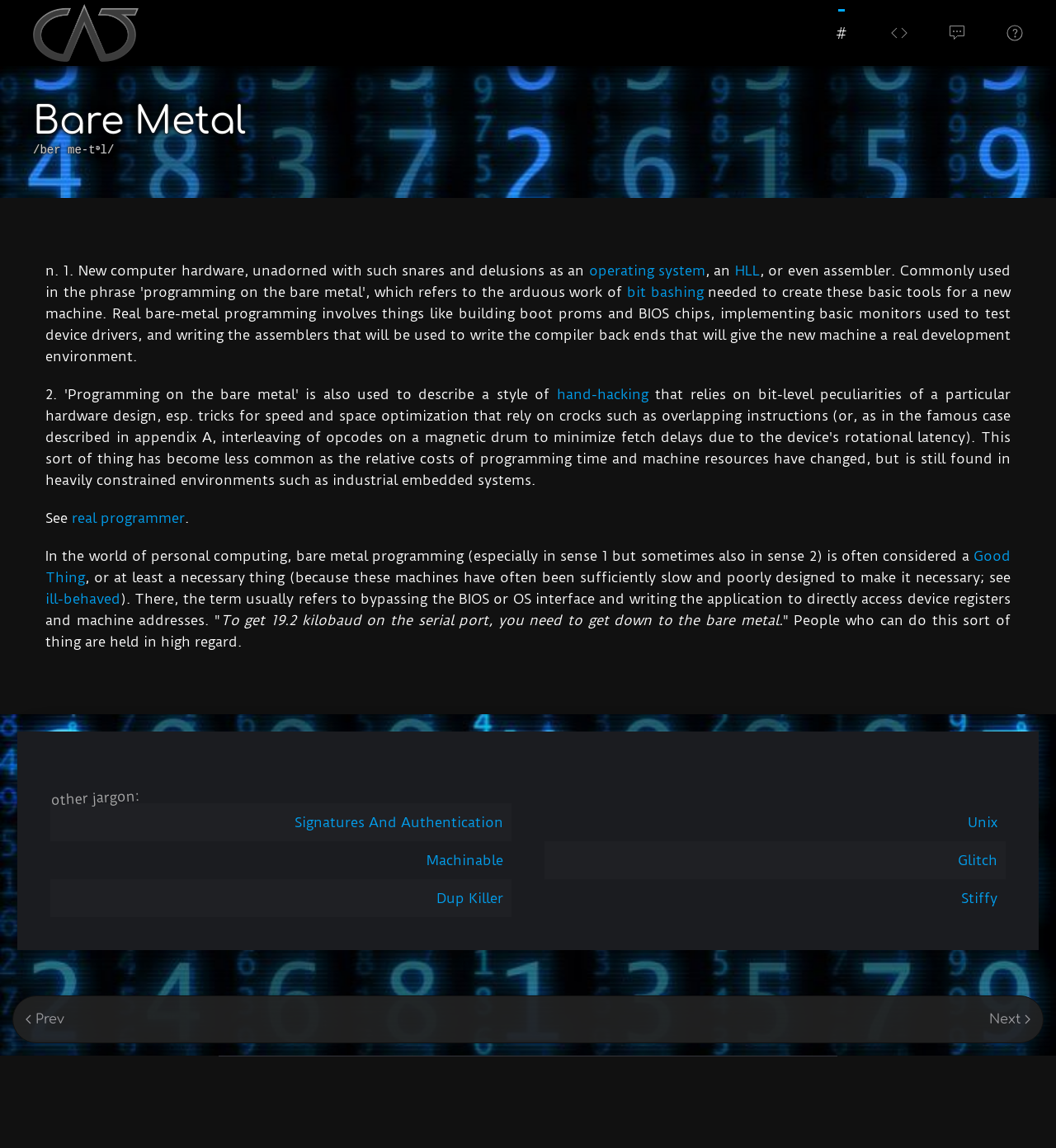Identify the bounding box coordinates of the clickable region required to complete the instruction: "Click on the 'Skip to main content' link". The coordinates should be given as four float numbers within the range of 0 and 1, i.e., [left, top, right, bottom].

[0.031, 0.03, 0.166, 0.045]